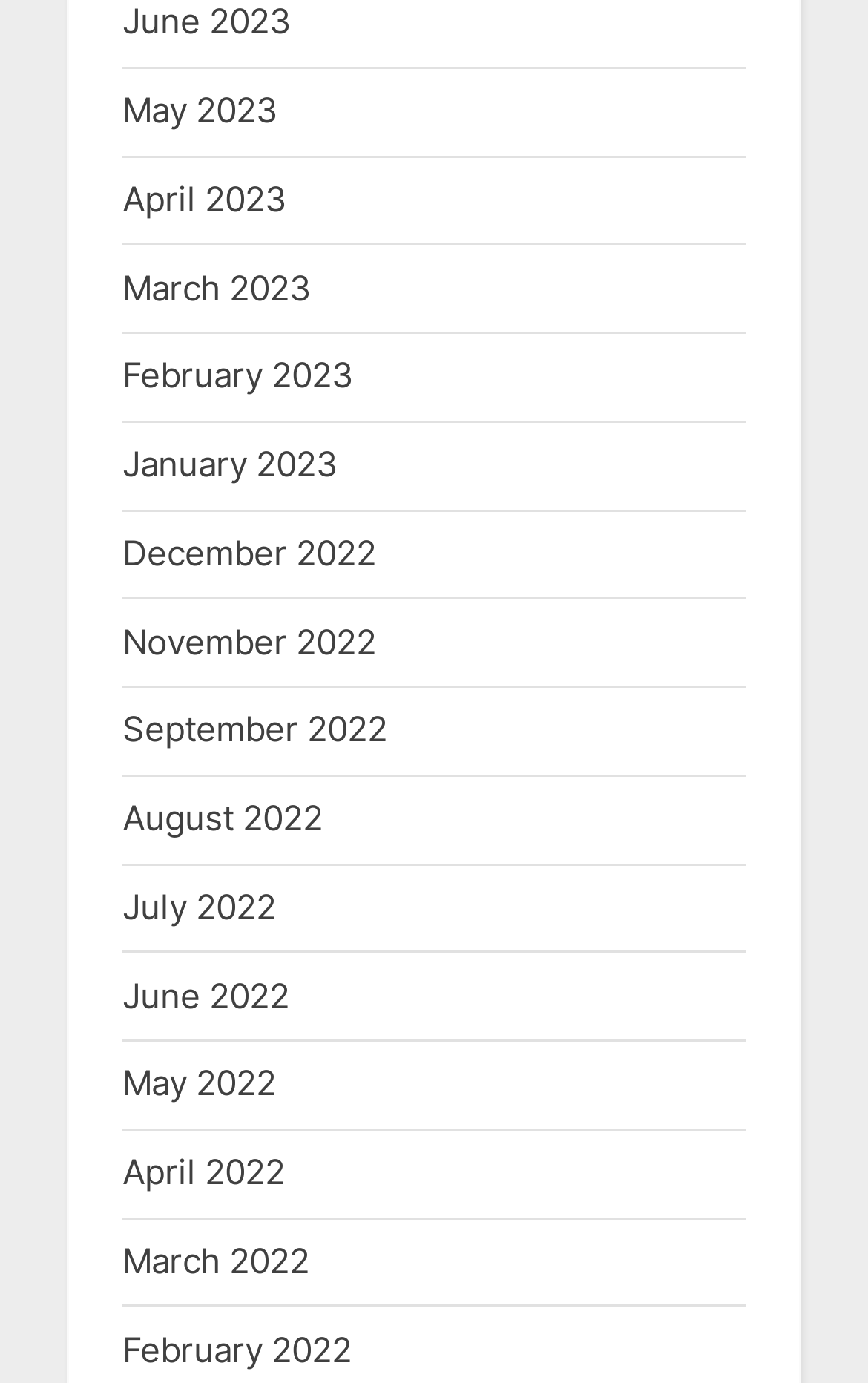How many months are listed?
Give a single word or phrase answer based on the content of the image.

12